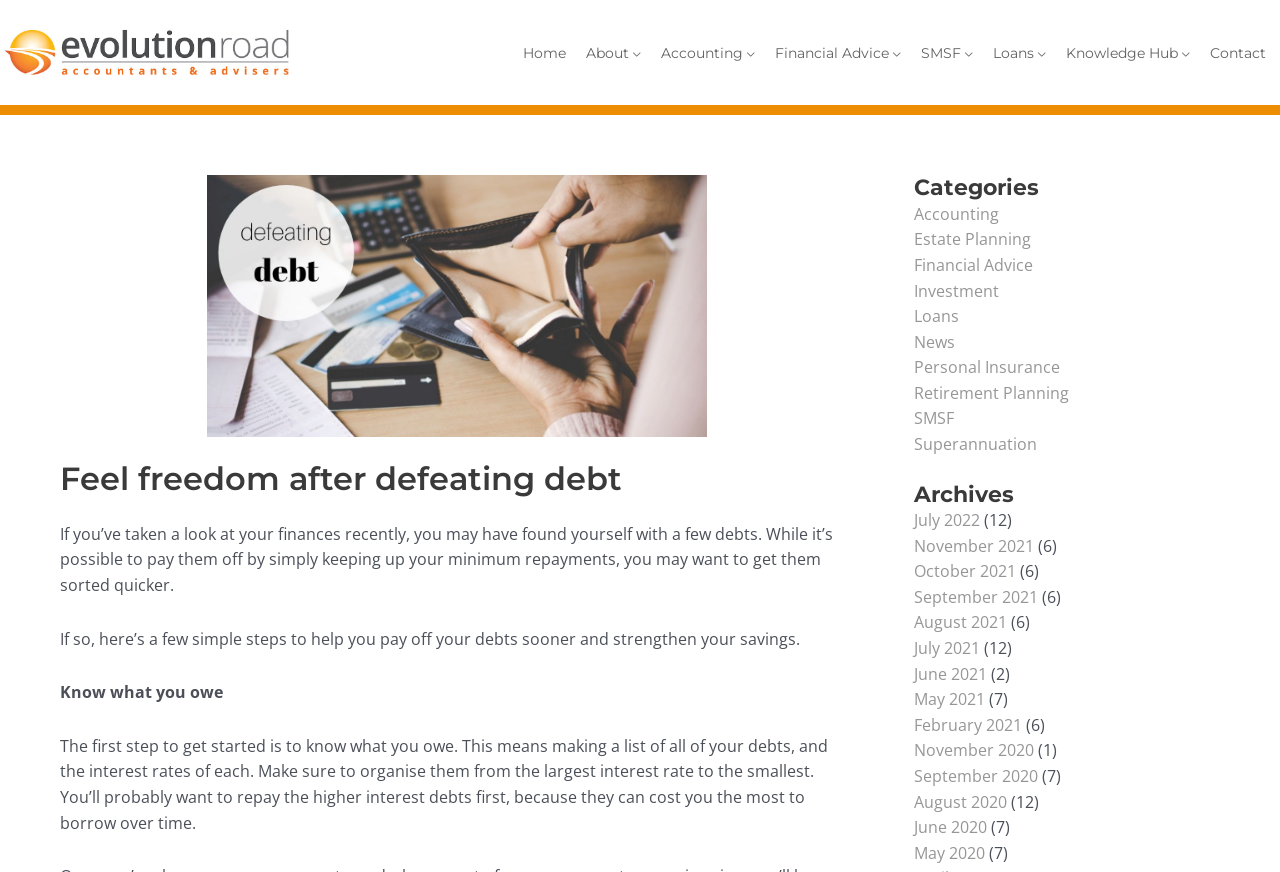Reply to the question with a brief word or phrase: What is the first step to get started with paying off debts?

Know what you owe